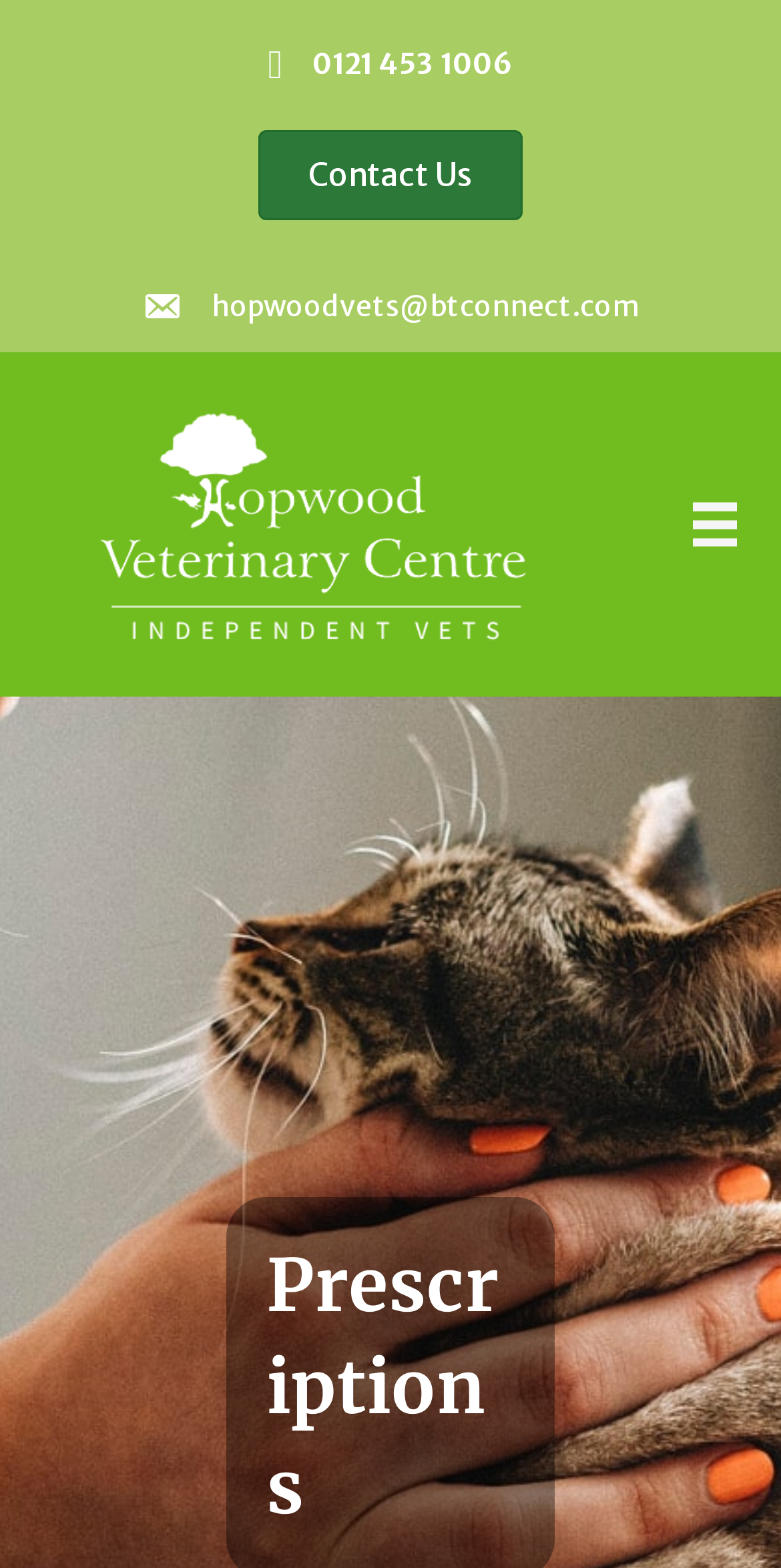Using the element description: "Contact Us", determine the bounding box coordinates for the specified UI element. The coordinates should be four float numbers between 0 and 1, [left, top, right, bottom].

[0.331, 0.083, 0.669, 0.141]